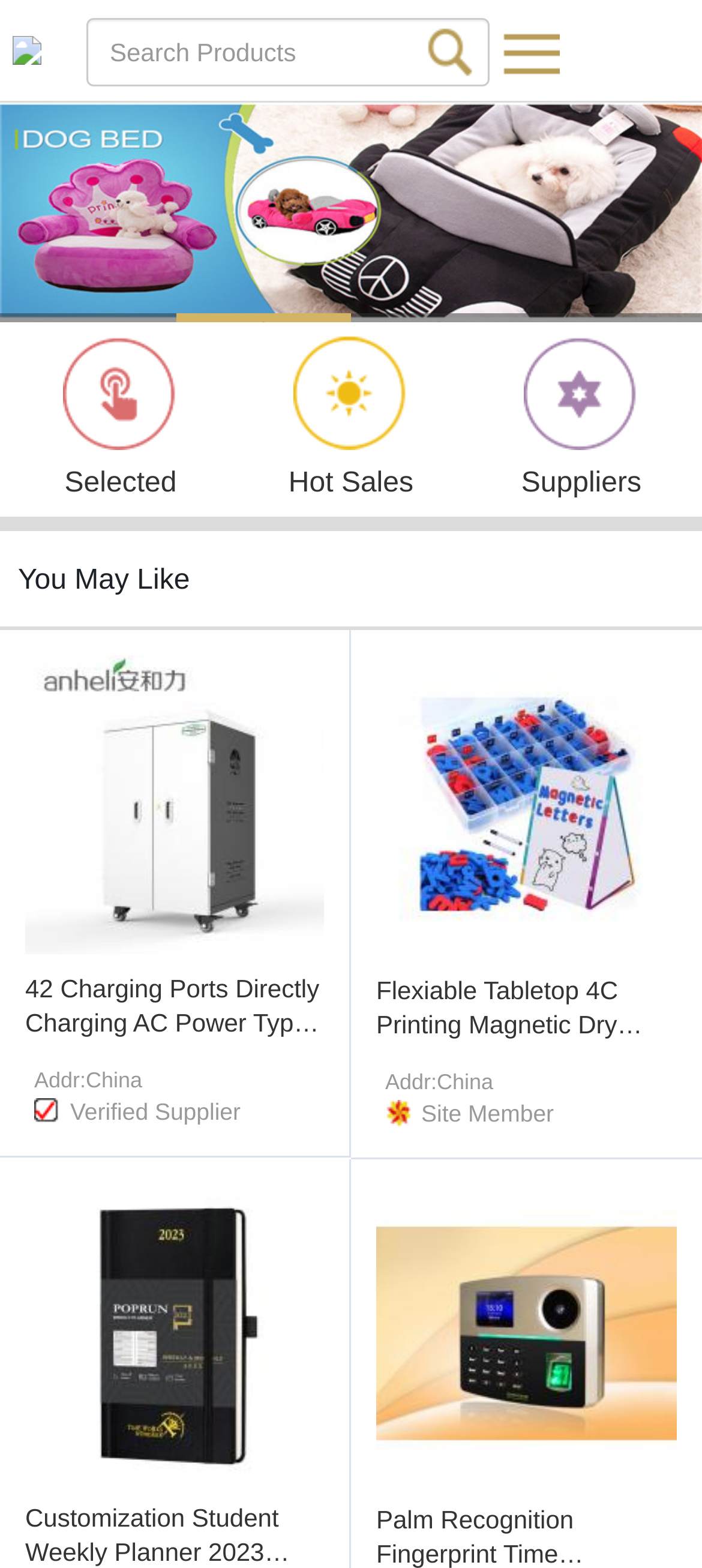Identify the bounding box of the HTML element described here: "Hot Sales". Provide the coordinates as four float numbers between 0 and 1: [left, top, right, bottom].

[0.336, 0.209, 0.664, 0.318]